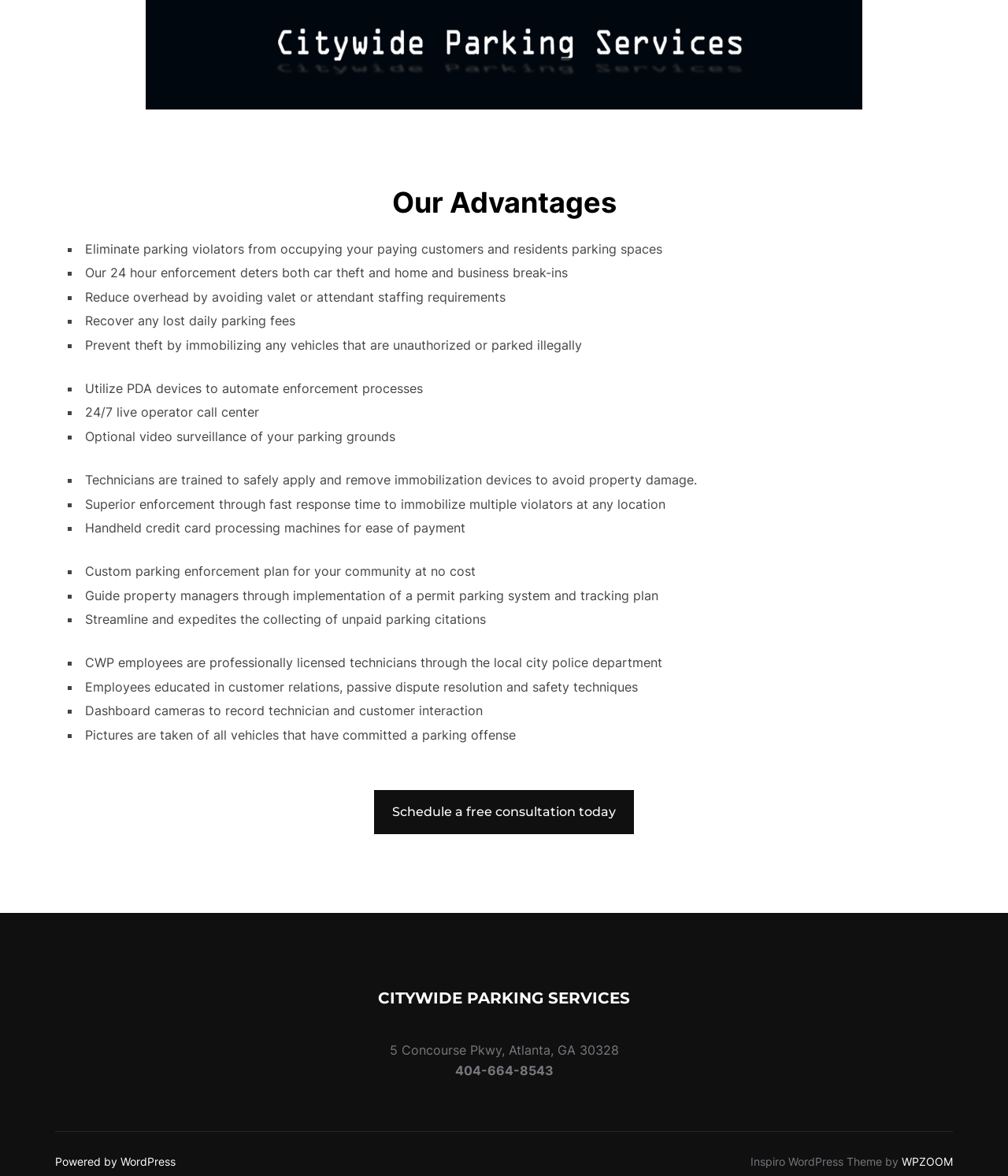Locate the bounding box of the UI element described in the following text: "Home".

None